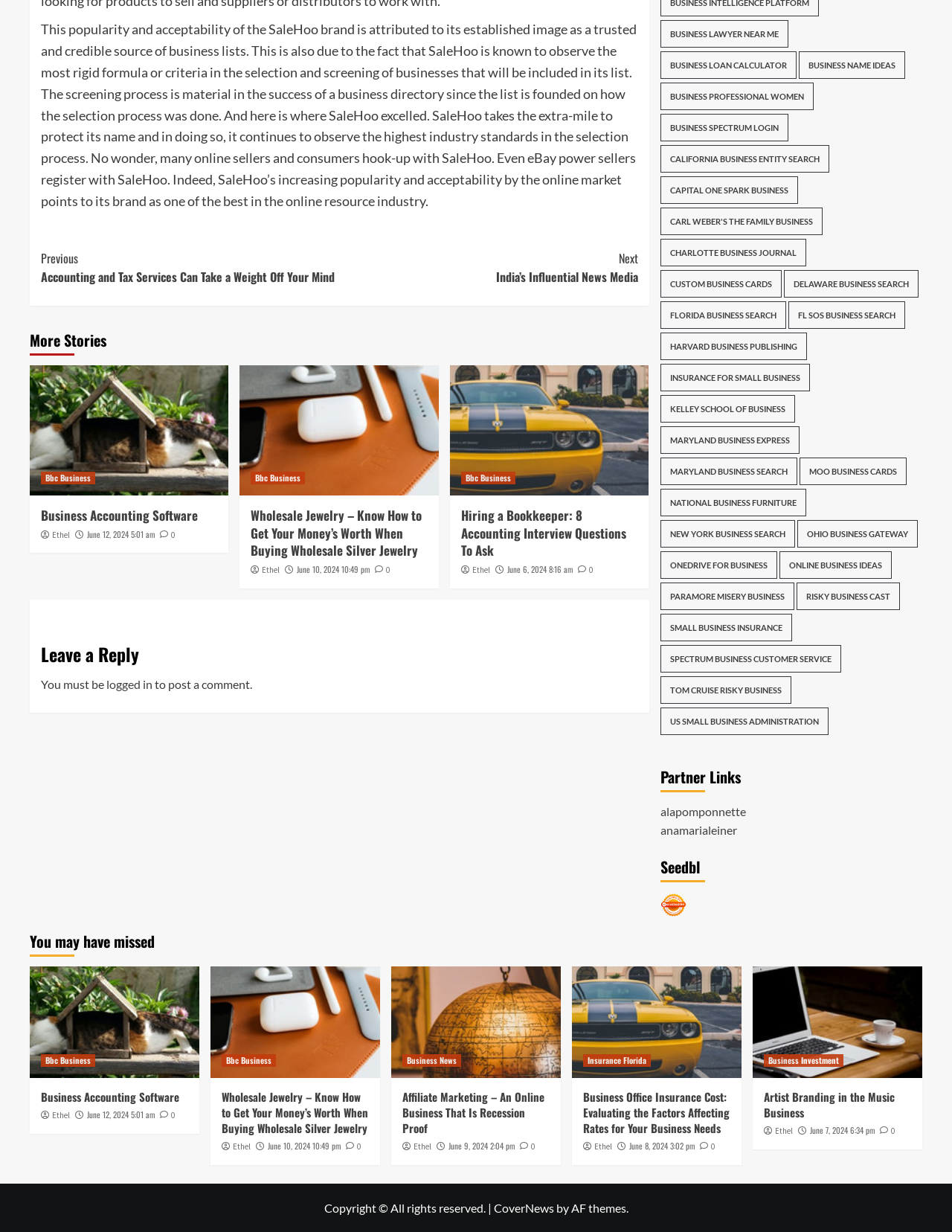How many links are there in the 'More Stories' section?
Please provide an in-depth and detailed response to the question.

In the 'More Stories' section, there are three figures with links, each with a heading and a caption. Therefore, there are three links in this section.